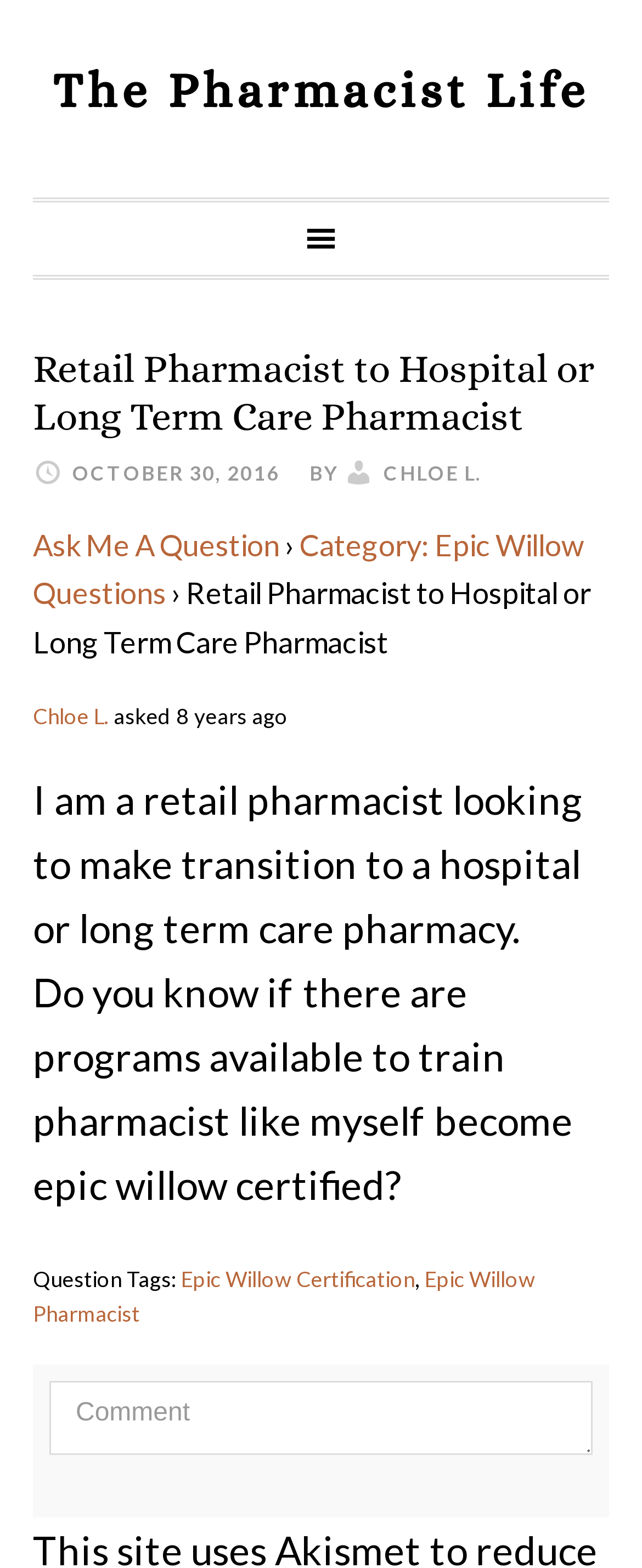Please find and provide the title of the webpage.

Retail Pharmacist to Hospital or Long Term Care Pharmacist